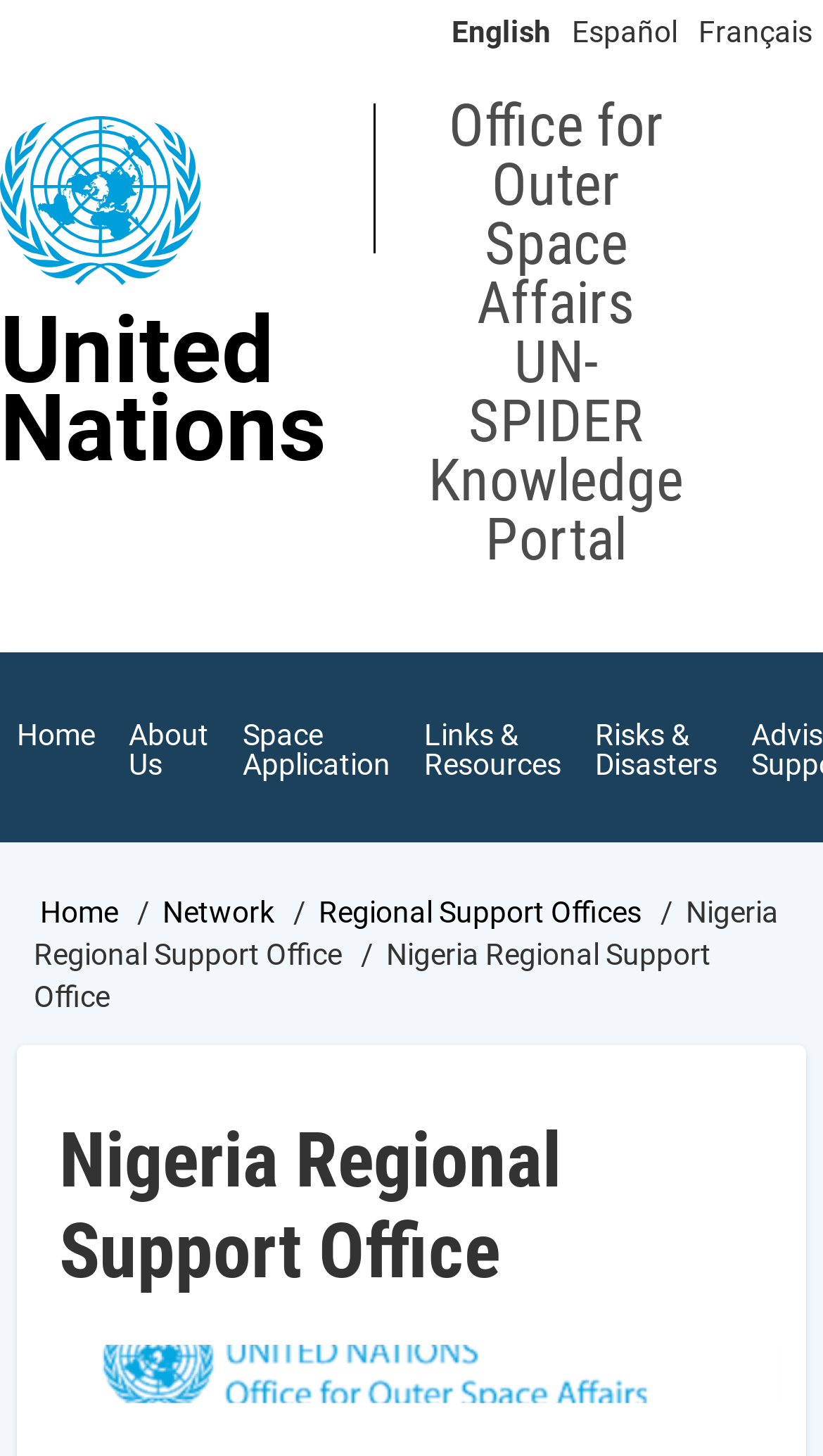What is the parent category of the Nigeria Regional Support Office?
Please provide a comprehensive answer to the question based on the webpage screenshot.

I found the answer by looking at the breadcrumb navigation section, where it says 'Regional Support Offices' as a link element, which is the parent category of the Nigeria Regional Support Office.